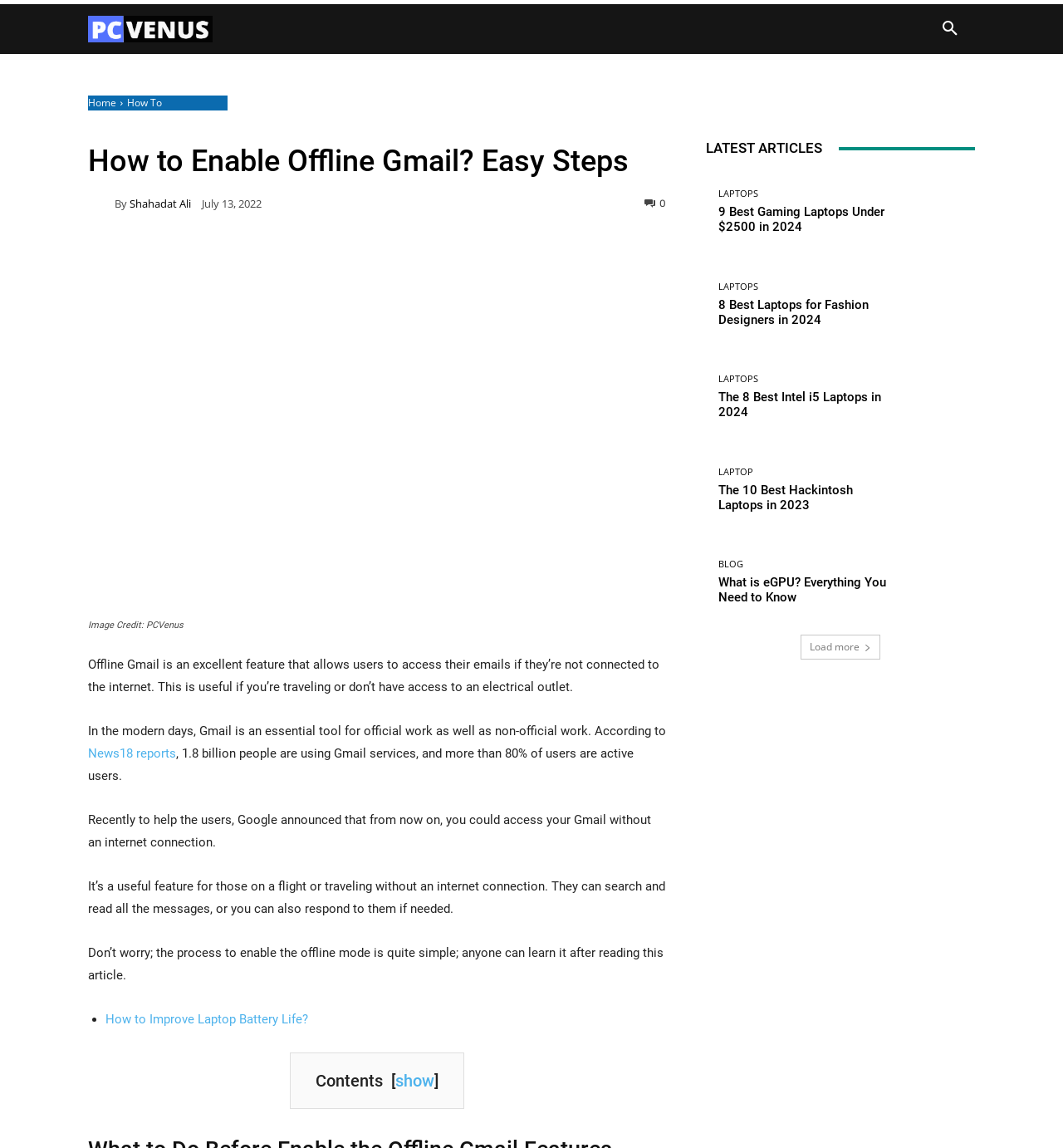What is the feature of Gmail that allows users to access their emails offline?
Refer to the image and give a detailed response to the question.

The feature of Gmail that allows users to access their emails offline is mentioned in the first paragraph of the article as 'Offline Gmail', which is an excellent feature that allows users to access their emails if they’re not connected to the internet.